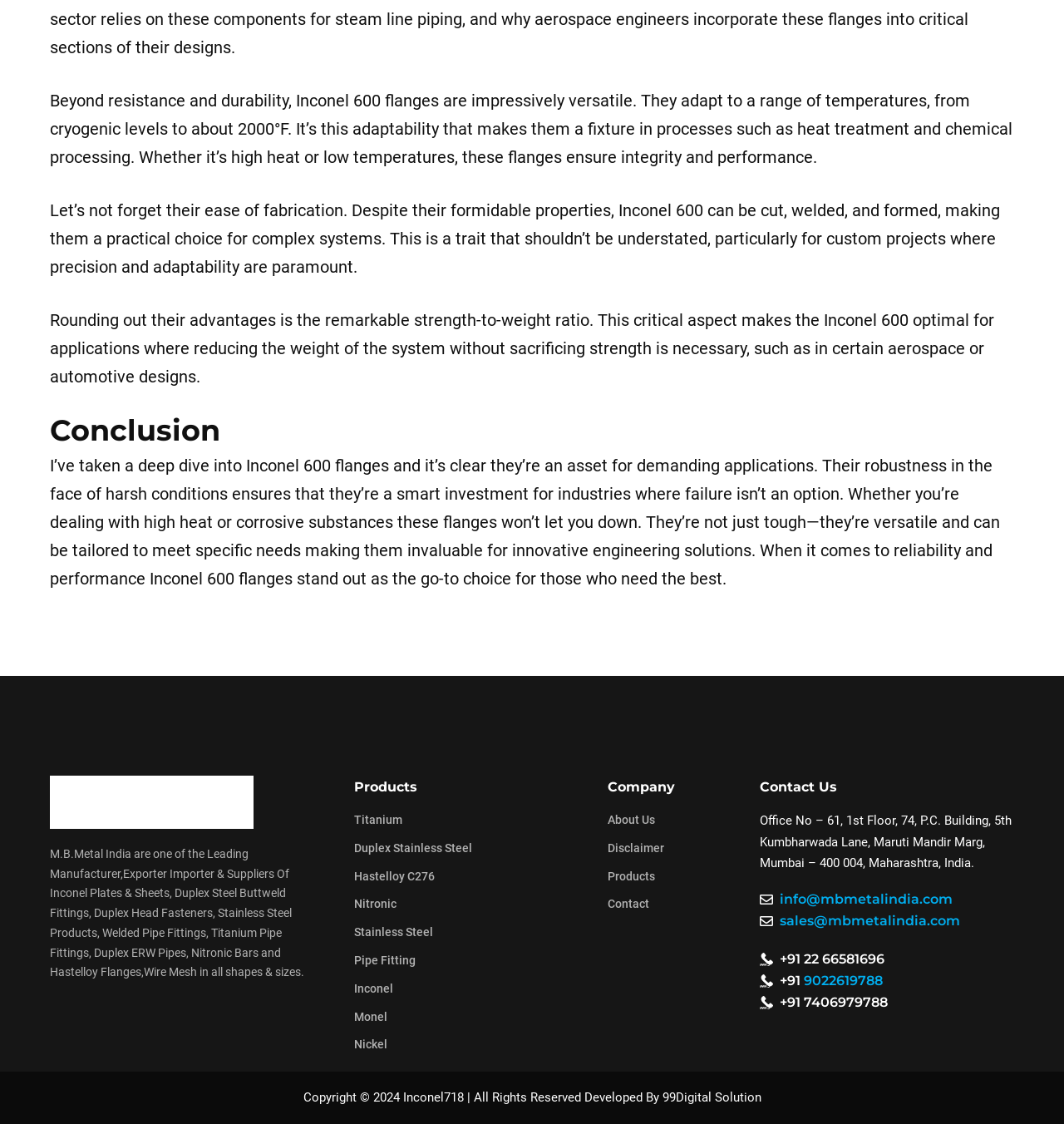Identify the bounding box coordinates of the clickable region necessary to fulfill the following instruction: "Visit About Us page". The bounding box coordinates should be four float numbers between 0 and 1, i.e., [left, top, right, bottom].

[0.571, 0.723, 0.616, 0.735]